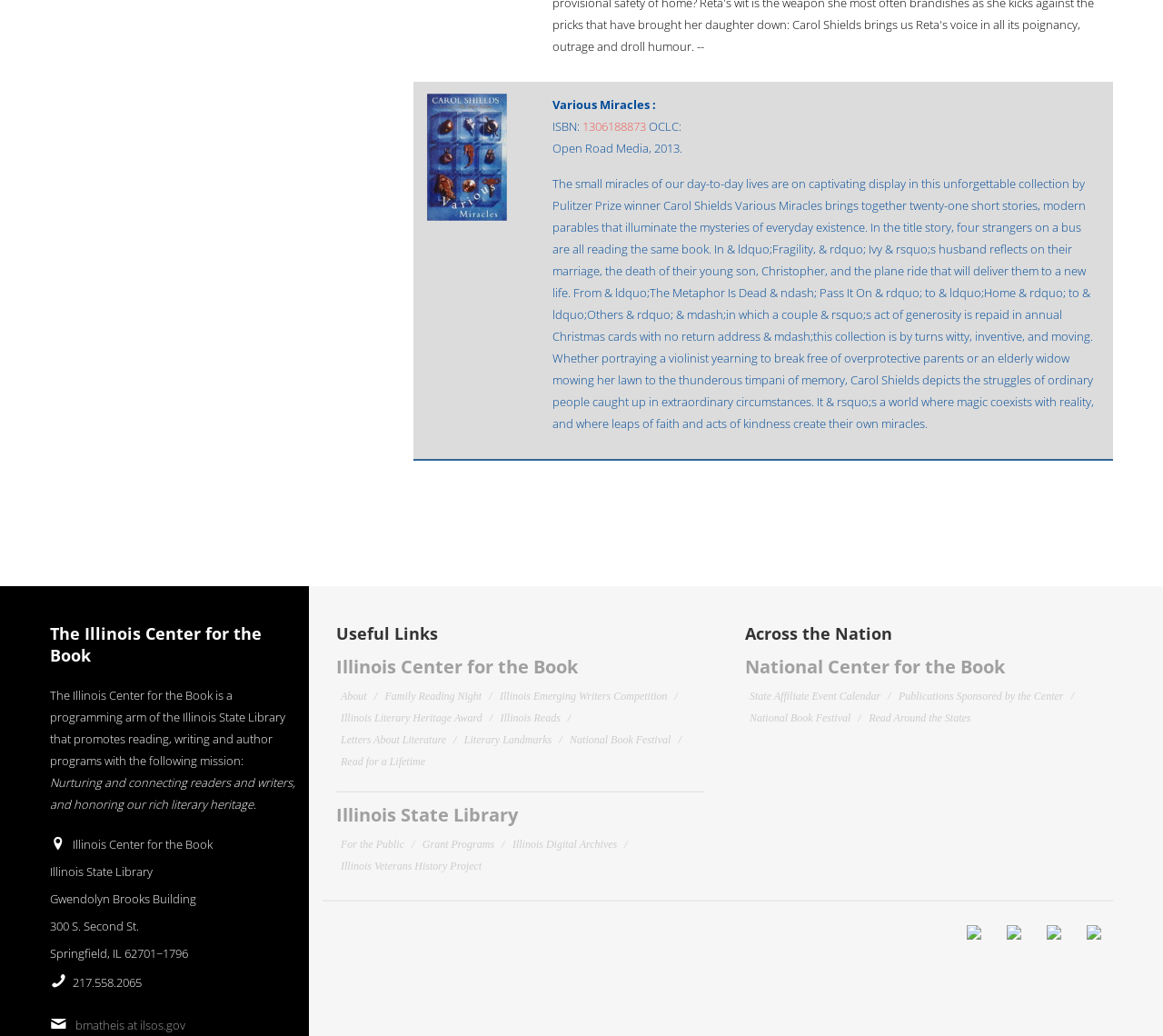Please indicate the bounding box coordinates for the clickable area to complete the following task: "Visit the Illinois Center for the Book website". The coordinates should be specified as four float numbers between 0 and 1, i.e., [left, top, right, bottom].

[0.289, 0.632, 0.497, 0.655]